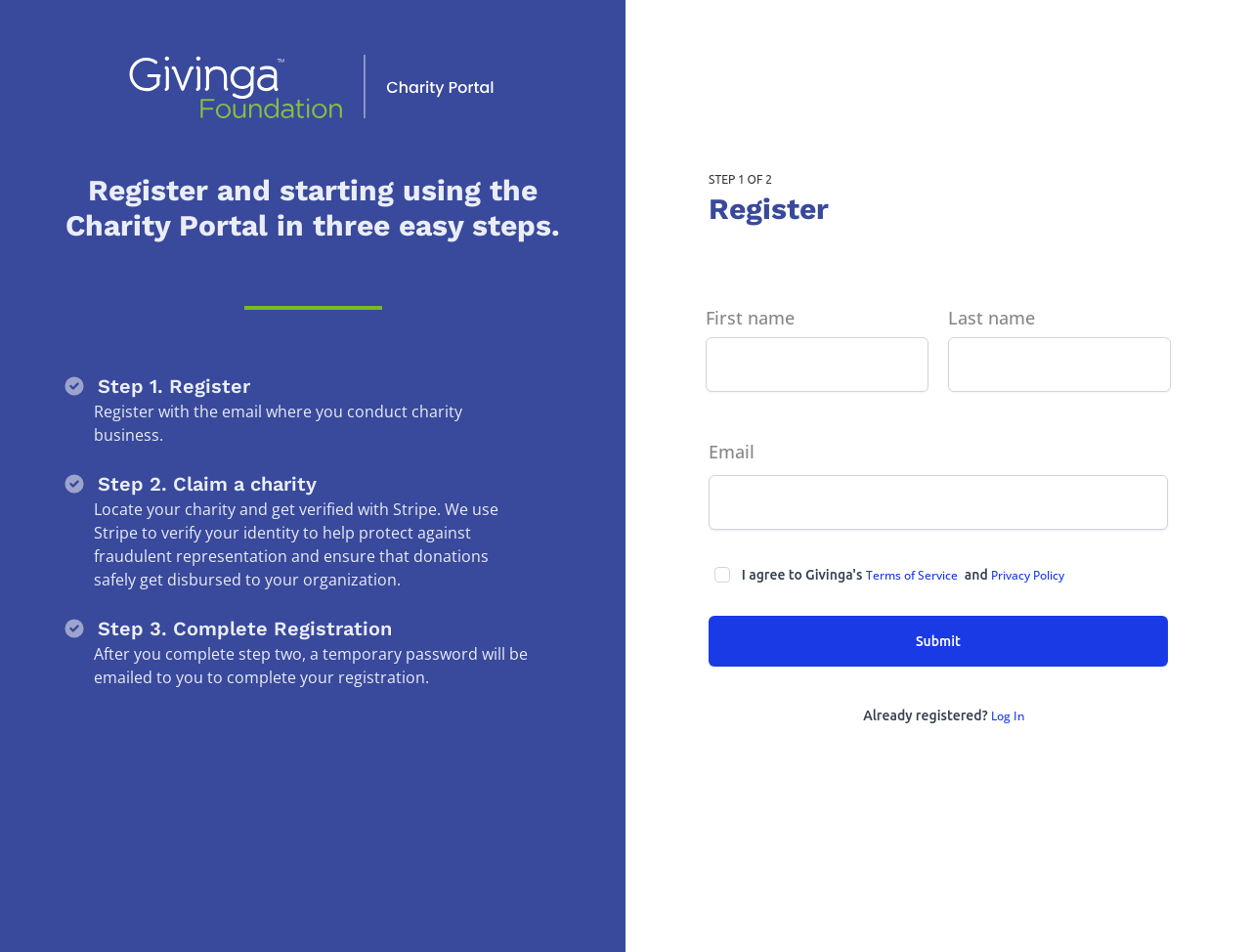Please identify the bounding box coordinates of the element on the webpage that should be clicked to follow this instruction: "Click Register". The bounding box coordinates should be given as four float numbers between 0 and 1, formatted as [left, top, right, bottom].

[0.566, 0.201, 0.934, 0.238]